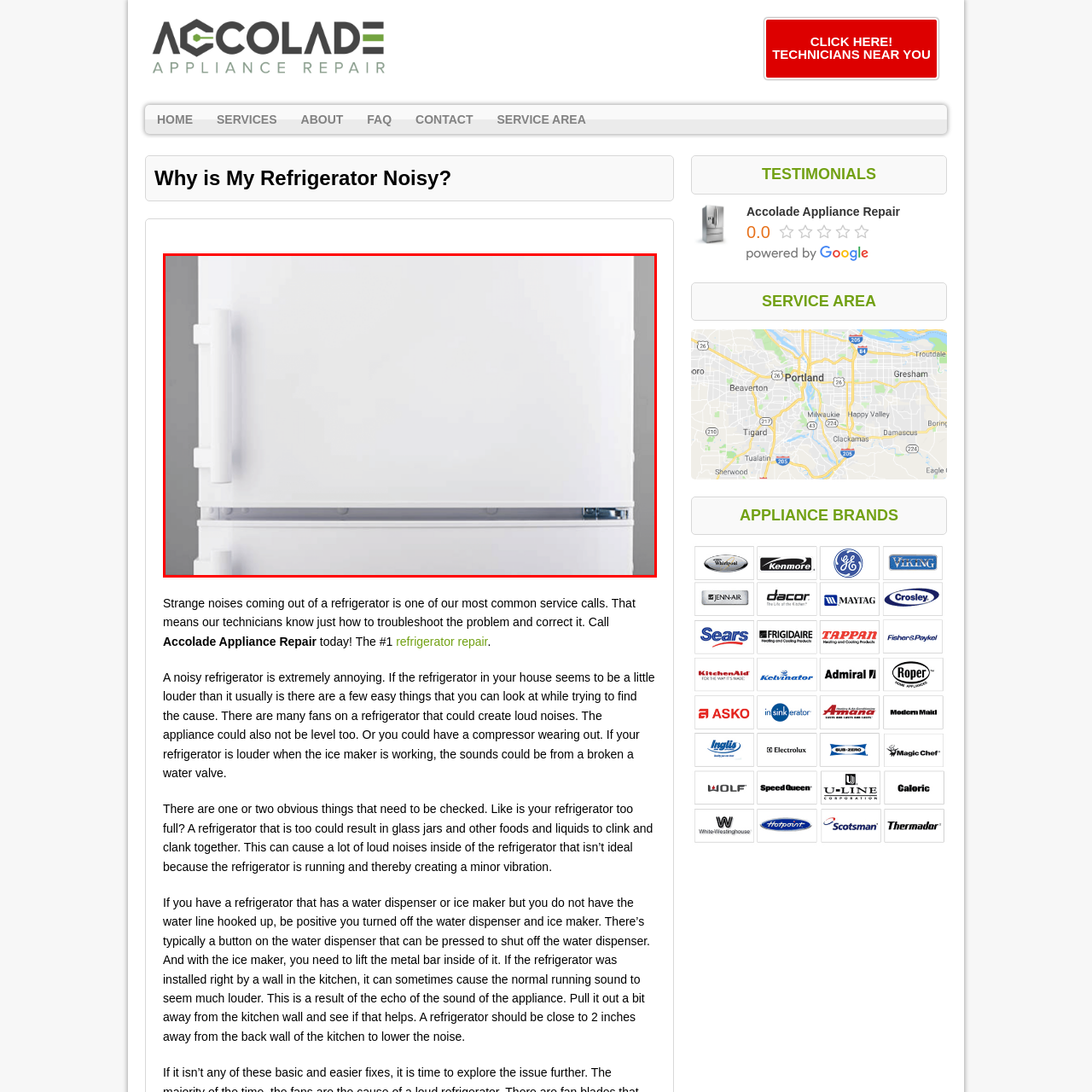Focus on the image within the purple boundary, What might cause unexpected loud noises in the refrigerator? 
Answer briefly using one word or phrase.

Overfilled interior or mechanical components